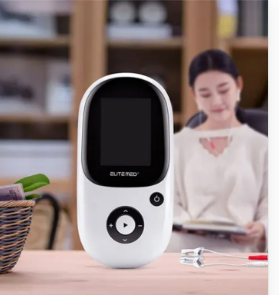Provide an in-depth description of the image.

The image showcases a sleek, modern handheld device known as the "Tdcs Device Stim Machine" tailored for muscle stimulation and brain therapy. This compact gadget features a digital display and user-friendly controls, emphasizing its portability and ease of use for home health care. The backdrop displays a tranquil indoor setting, where a woman is engaged in a relaxing activity, reinforcing the device's purpose for convenience and pain relief. This product is part of a range of innovative health technologies aimed at providing non-invasive treatment options.